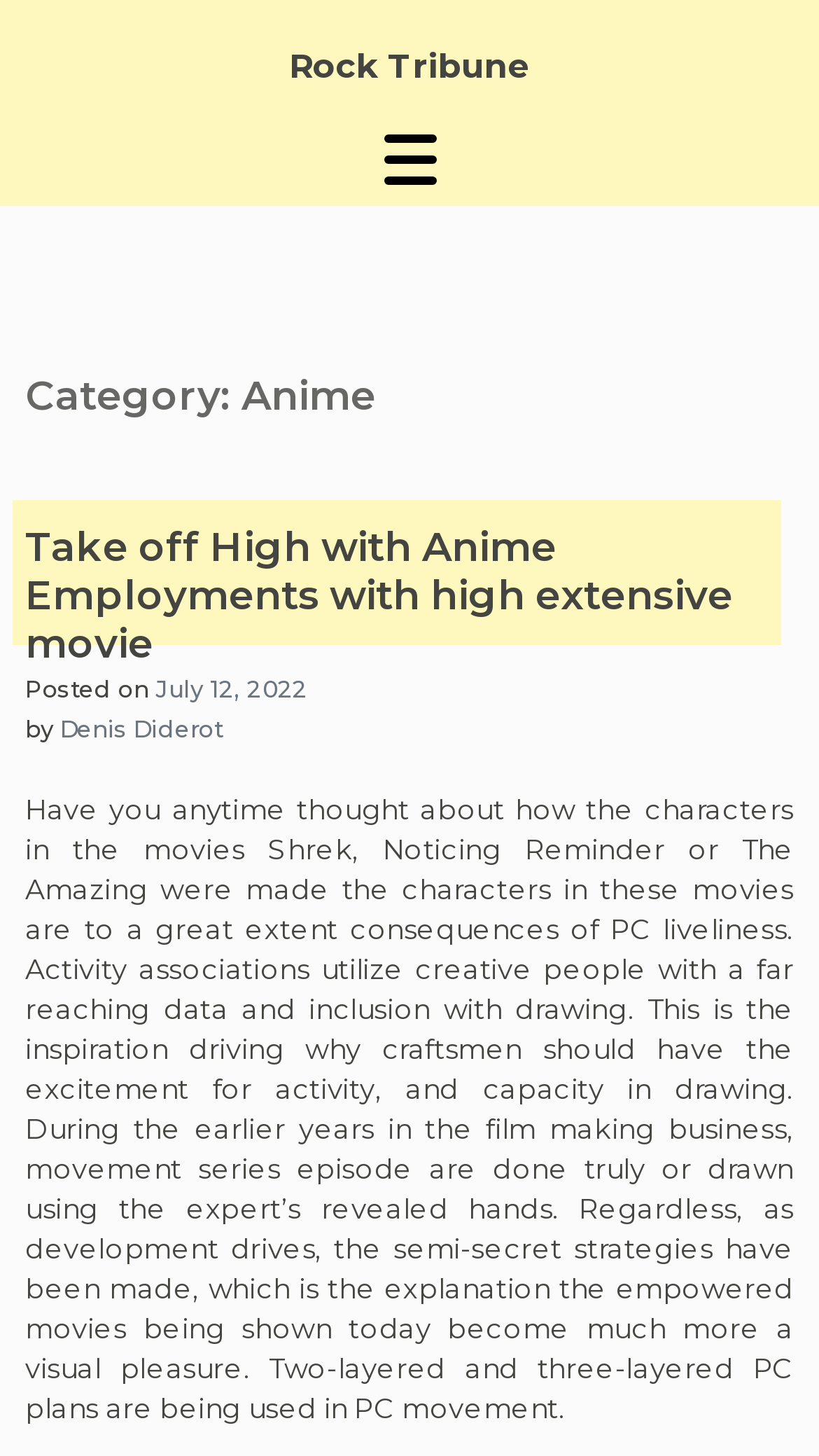What is the topic of the article?
Refer to the image and provide a one-word or short phrase answer.

Anime Employments